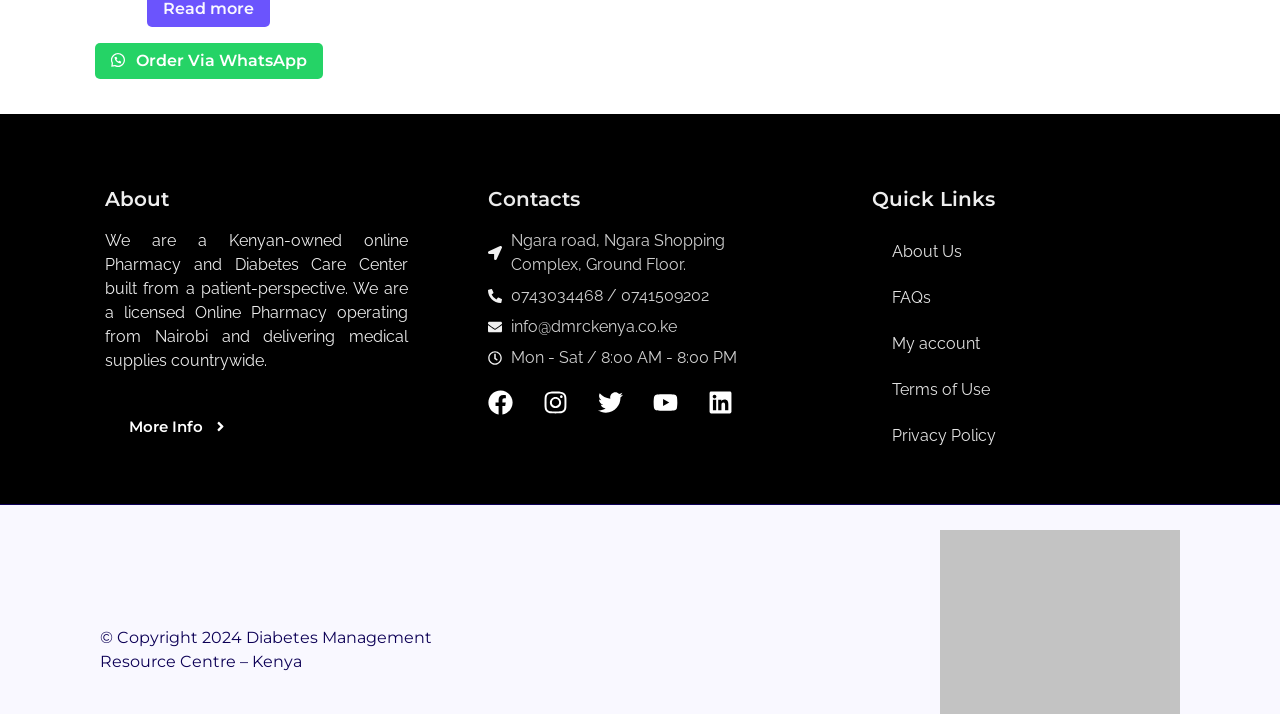Kindly respond to the following question with a single word or a brief phrase: 
What are the social media platforms linked on the webpage?

Facebook, Instagram, Twitter, Youtube, Linkedin